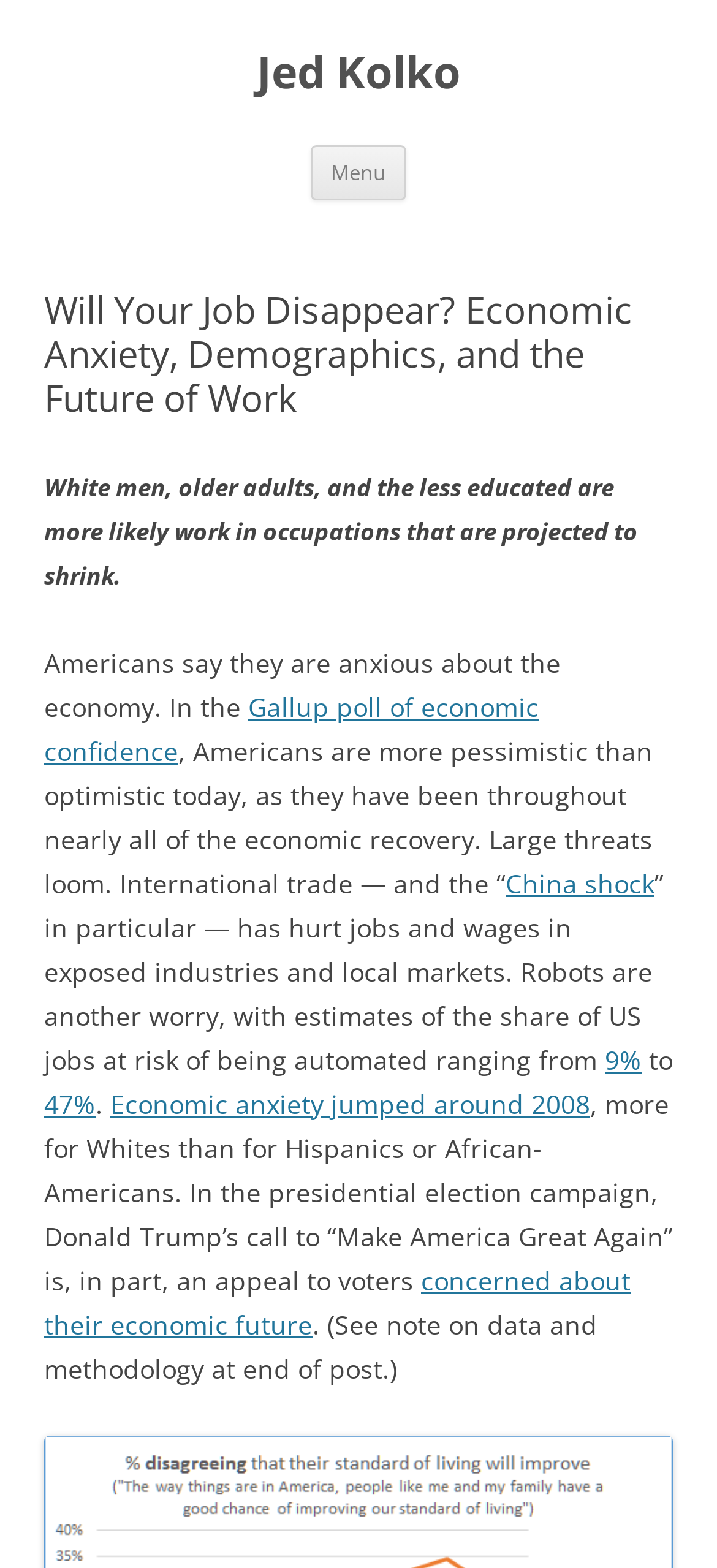What is the topic of the article?
Based on the screenshot, answer the question with a single word or phrase.

Future of Work